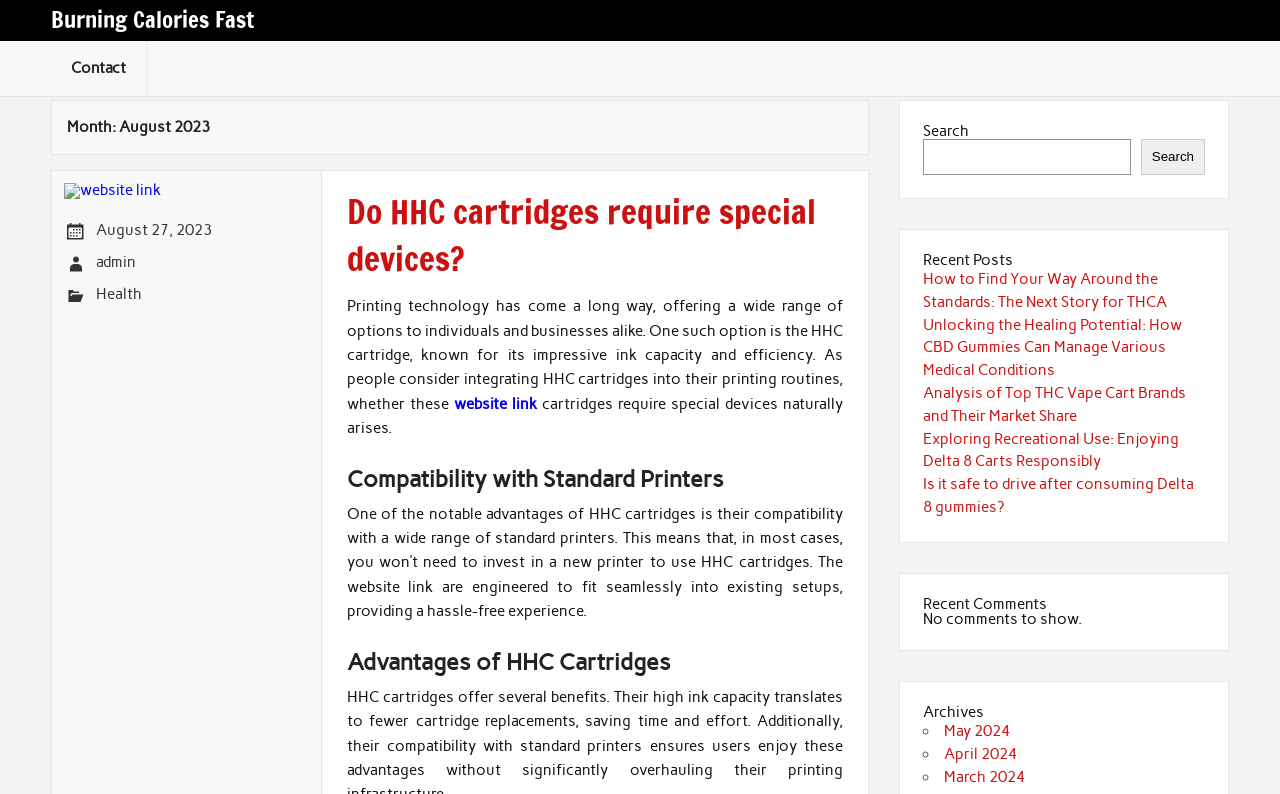Given the element description: "aria-label="Search" name="keywords" placeholder="Search…"", predict the bounding box coordinates of the UI element it refers to, using four float numbers between 0 and 1, i.e., [left, top, right, bottom].

None